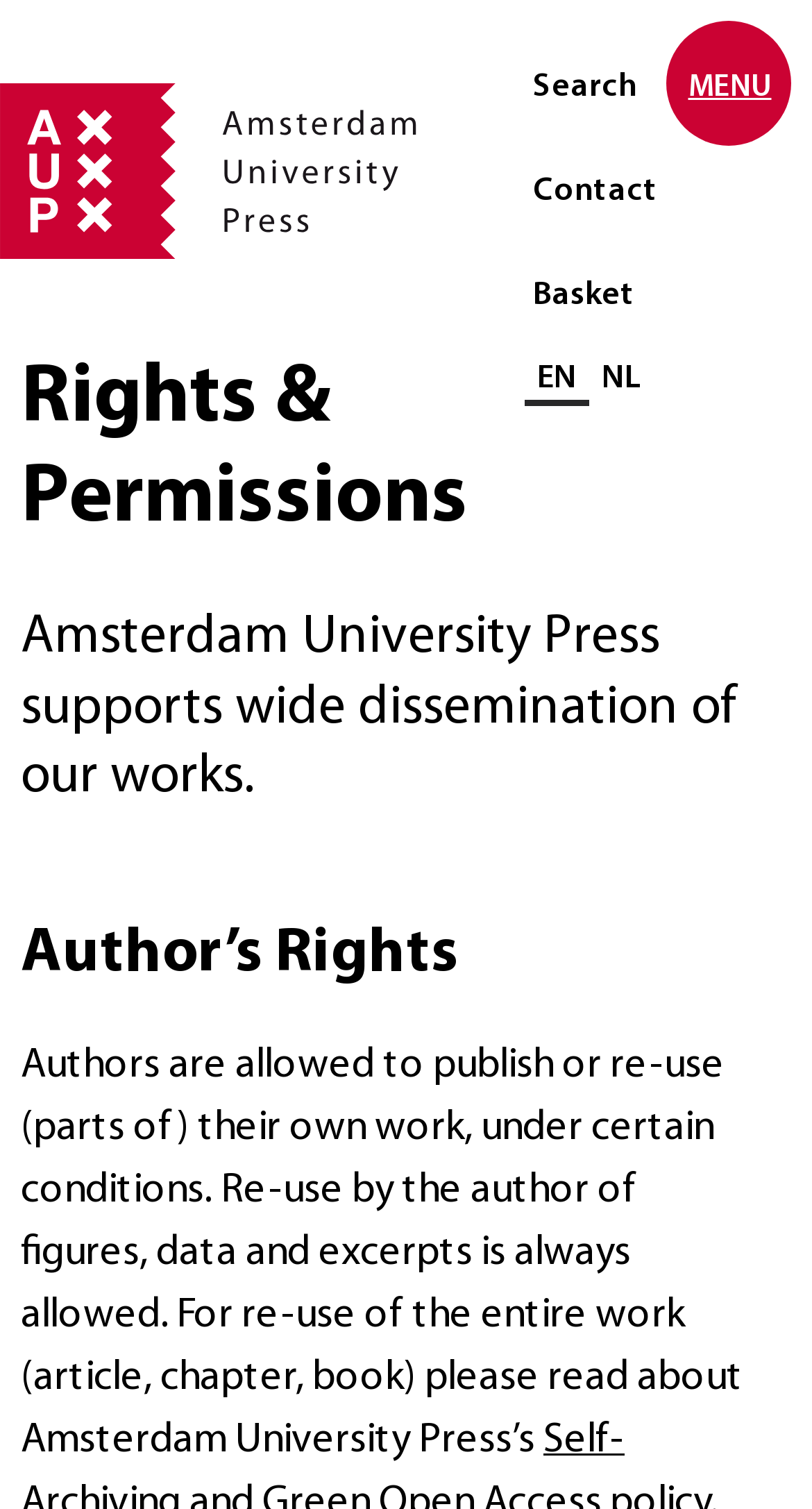What is the main topic of the webpage?
Based on the visual content, answer with a single word or a brief phrase.

Rights & Permissions